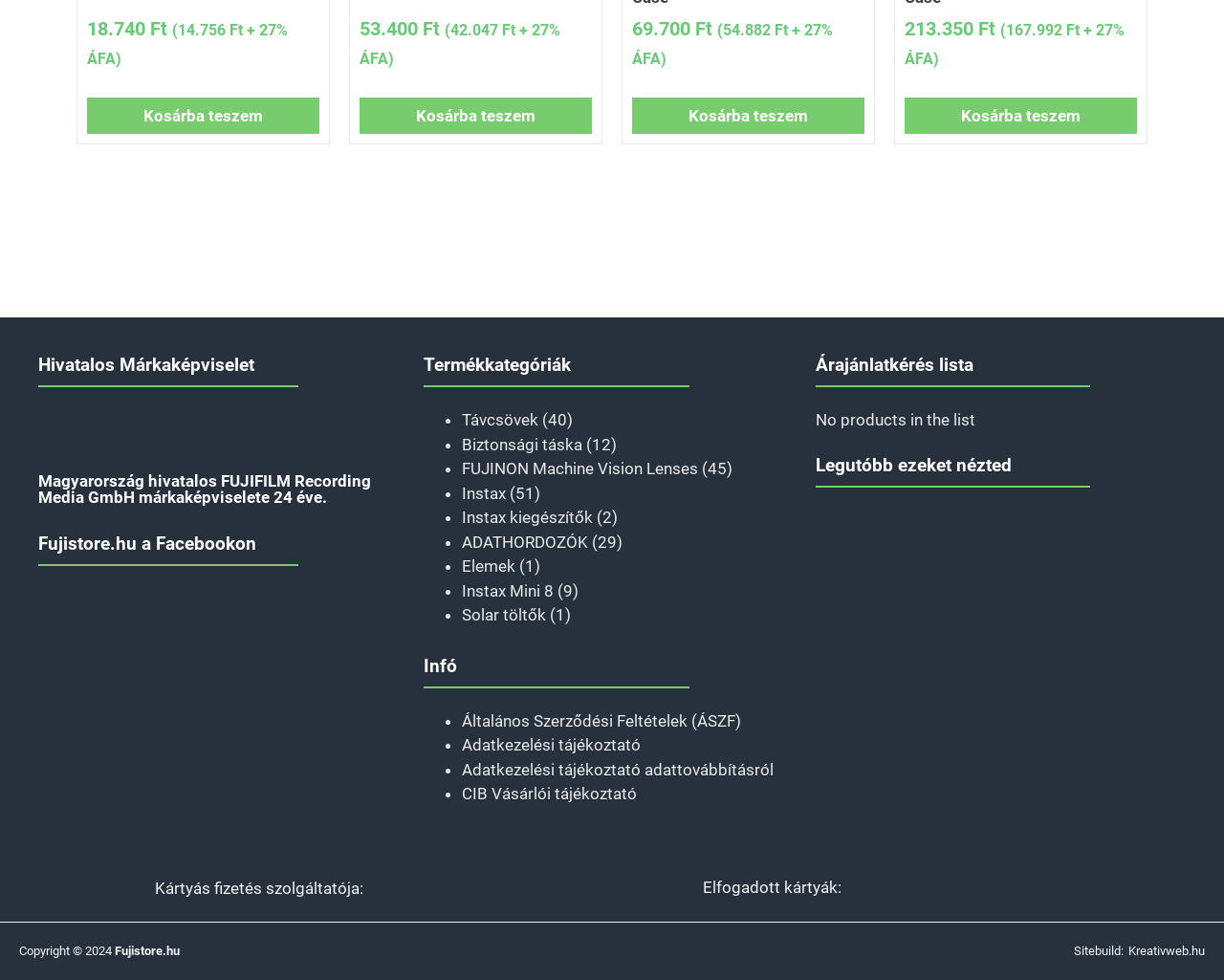Please provide a comprehensive answer to the question below using the information from the image: How many products are in the 'Biztonsági táska' category?

I found a link element 'Biztonsági táska' with a sibling element '(12)', which indicates the number of products in this category. Therefore, there are 12 products in the 'Biztonsági táska' category.